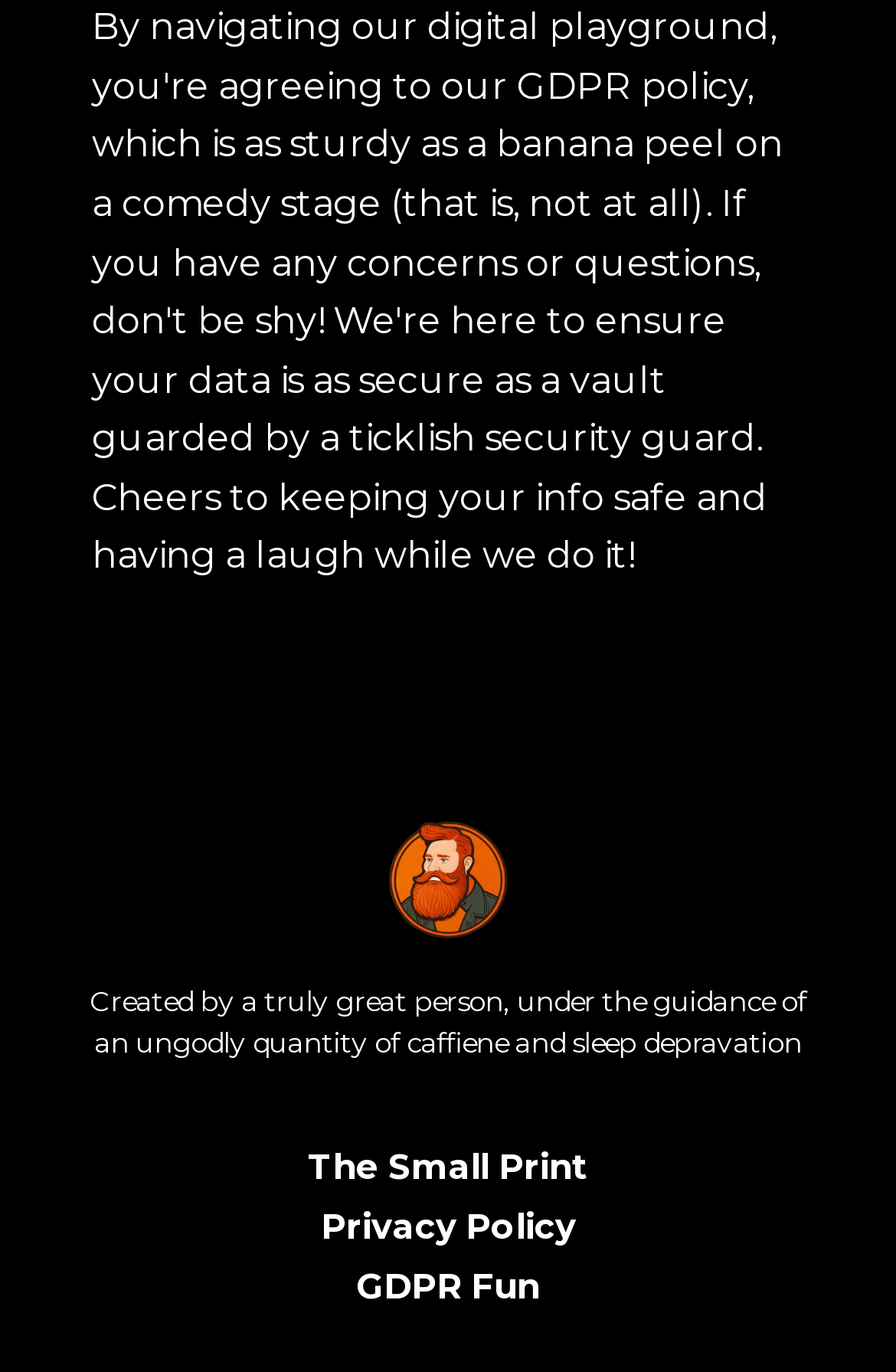How many links are at the bottom of the page?
From the screenshot, supply a one-word or short-phrase answer.

Three